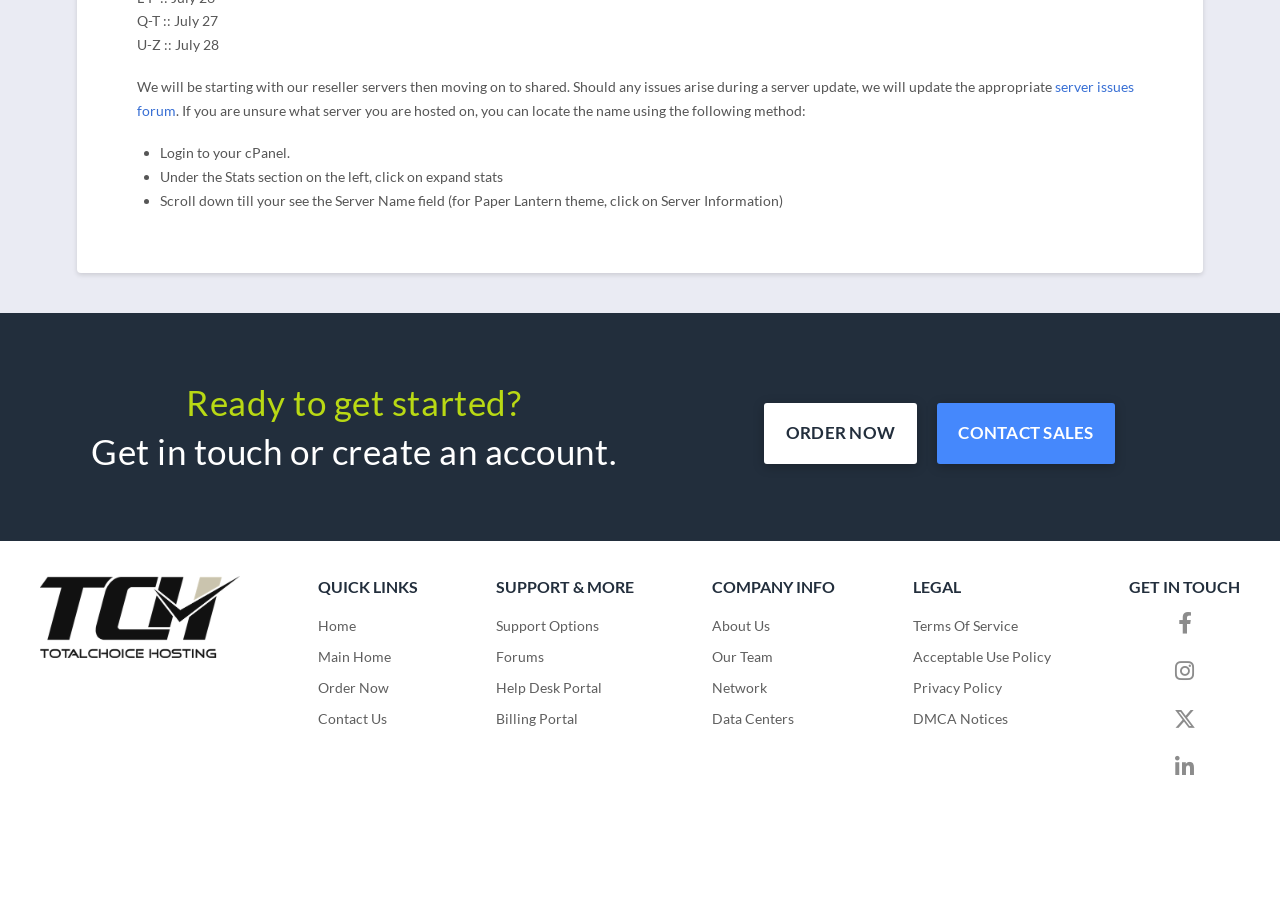Examine the image and give a thorough answer to the following question:
What are the quick links available?

The webpage has a section titled 'QUICK LINKS' that provides links to Home, Main Home, Order Now, and Contact Us, allowing users to quickly access these pages.